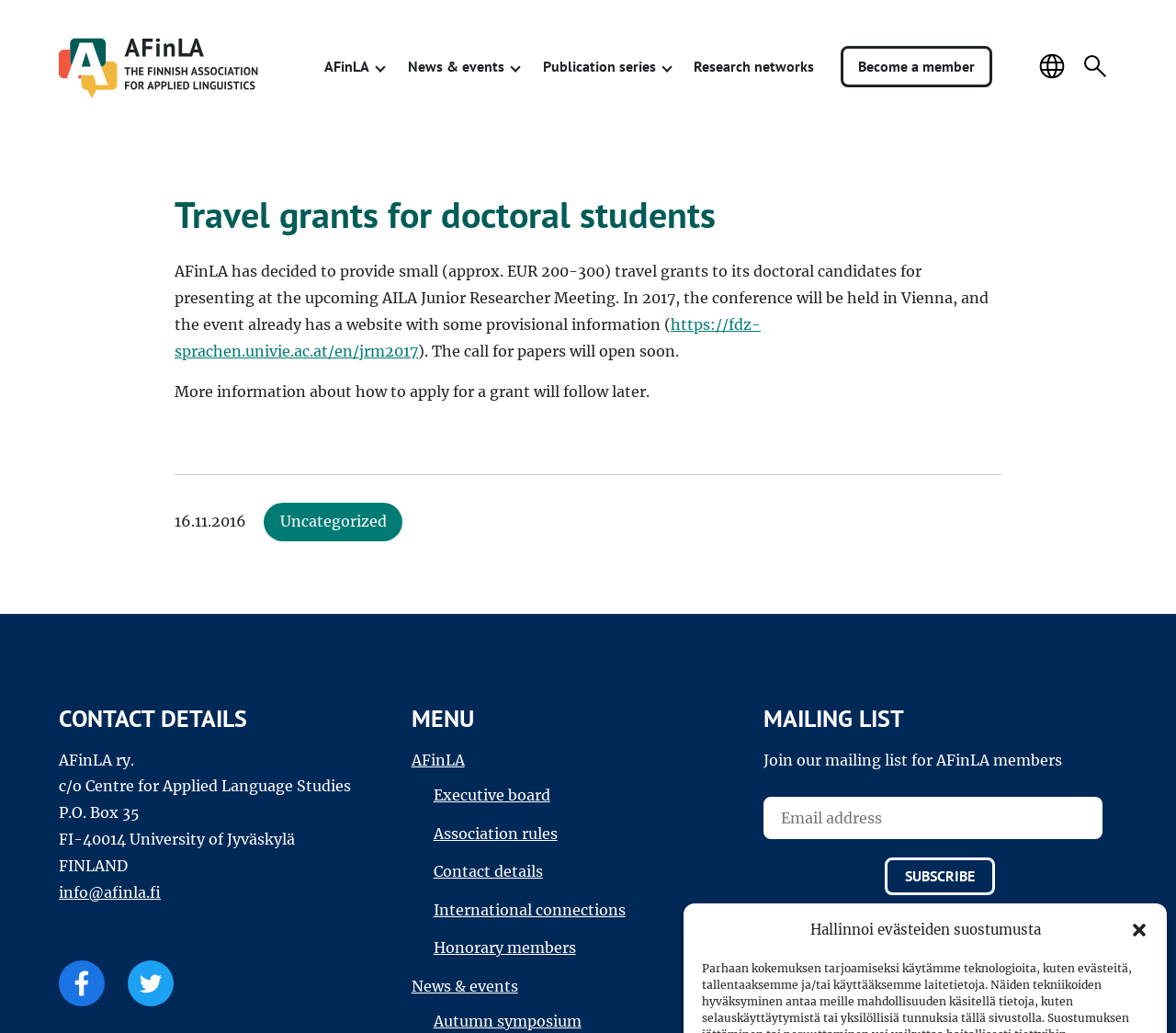Identify the bounding box coordinates of the region that should be clicked to execute the following instruction: "Read more about the AILA Junior Researcher Meeting".

[0.148, 0.305, 0.647, 0.348]